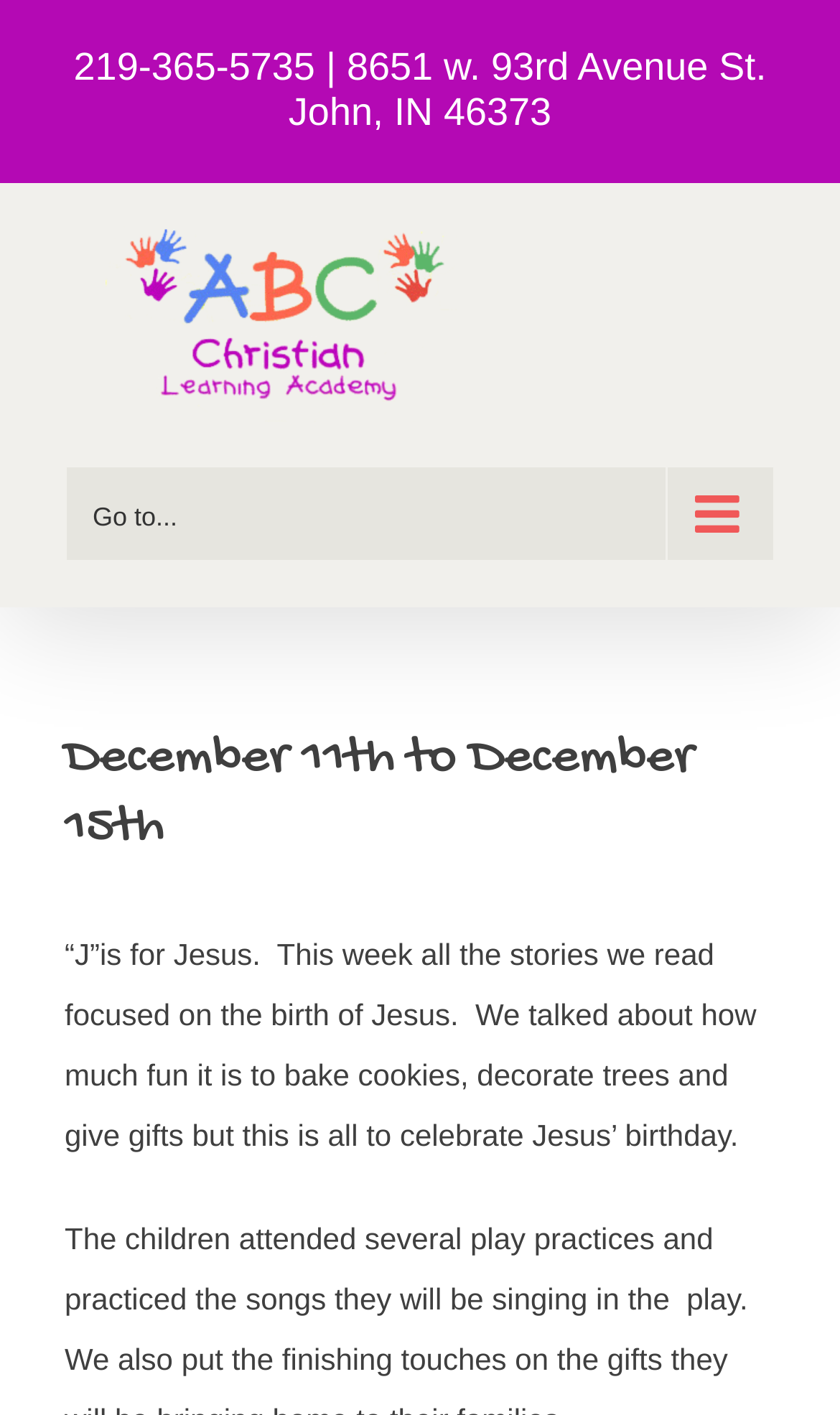Answer the question briefly using a single word or phrase: 
What is the function of the button with the arrow icon?

To expand the main menu